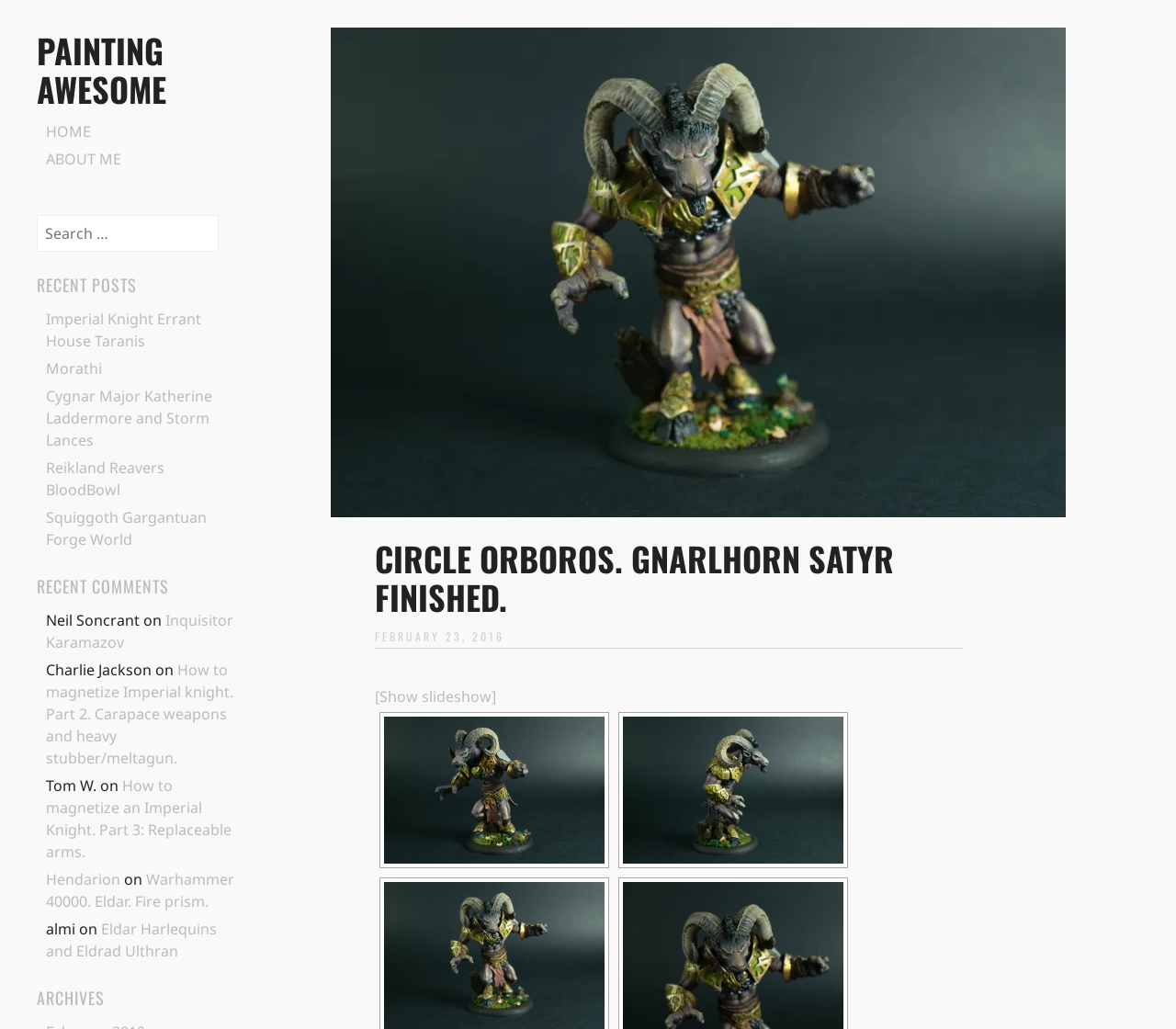Locate the bounding box for the described UI element: "alt="1" title="1"". Ensure the coordinates are four float numbers between 0 and 1, formatted as [left, top, right, bottom].

[0.327, 0.696, 0.514, 0.839]